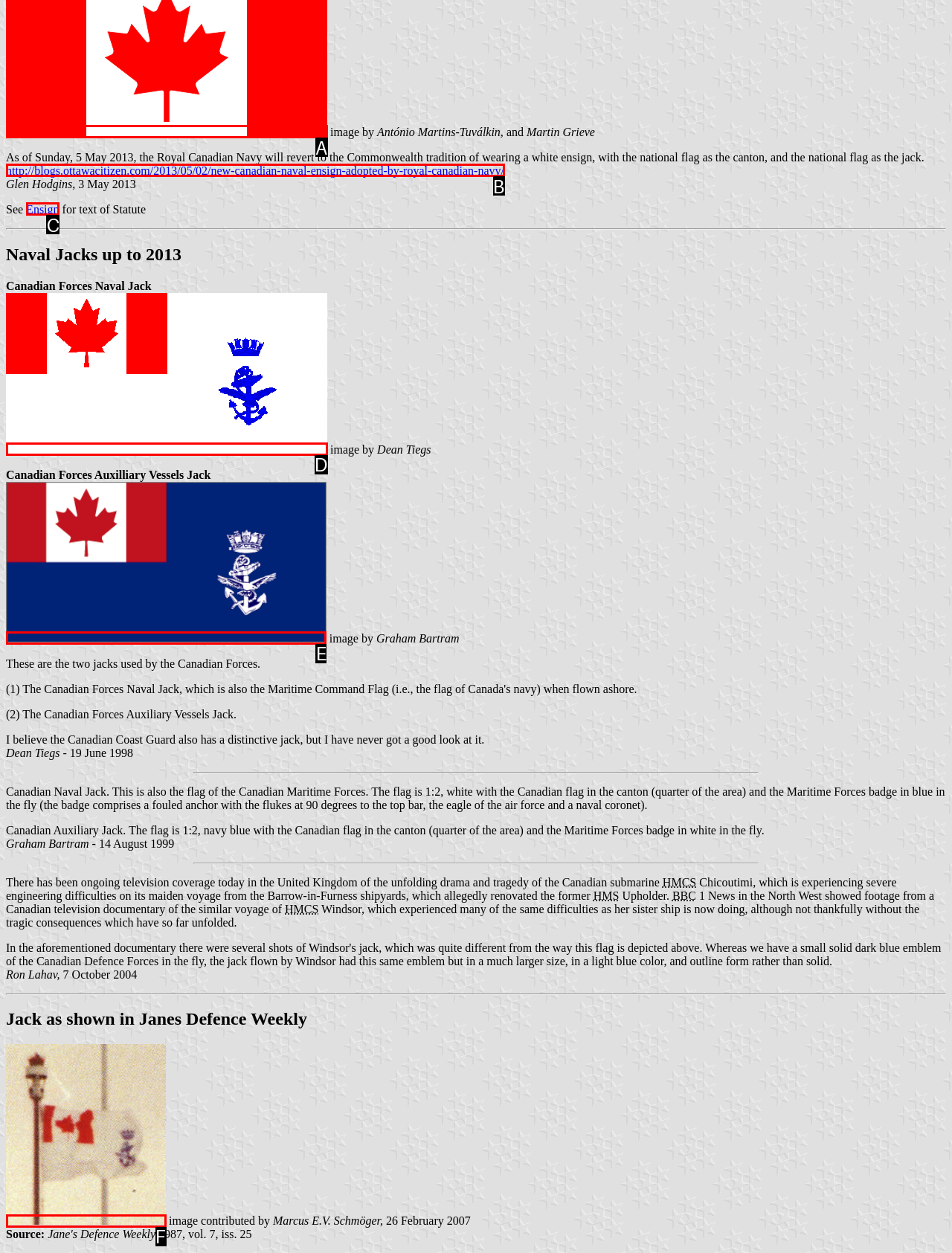Match the option to the description: http://blogs.ottawacitizen.com/2013/05/02/new-canadian-naval-ensign-adopted-by-royal-canadian-navy/
State the letter of the correct option from the available choices.

B